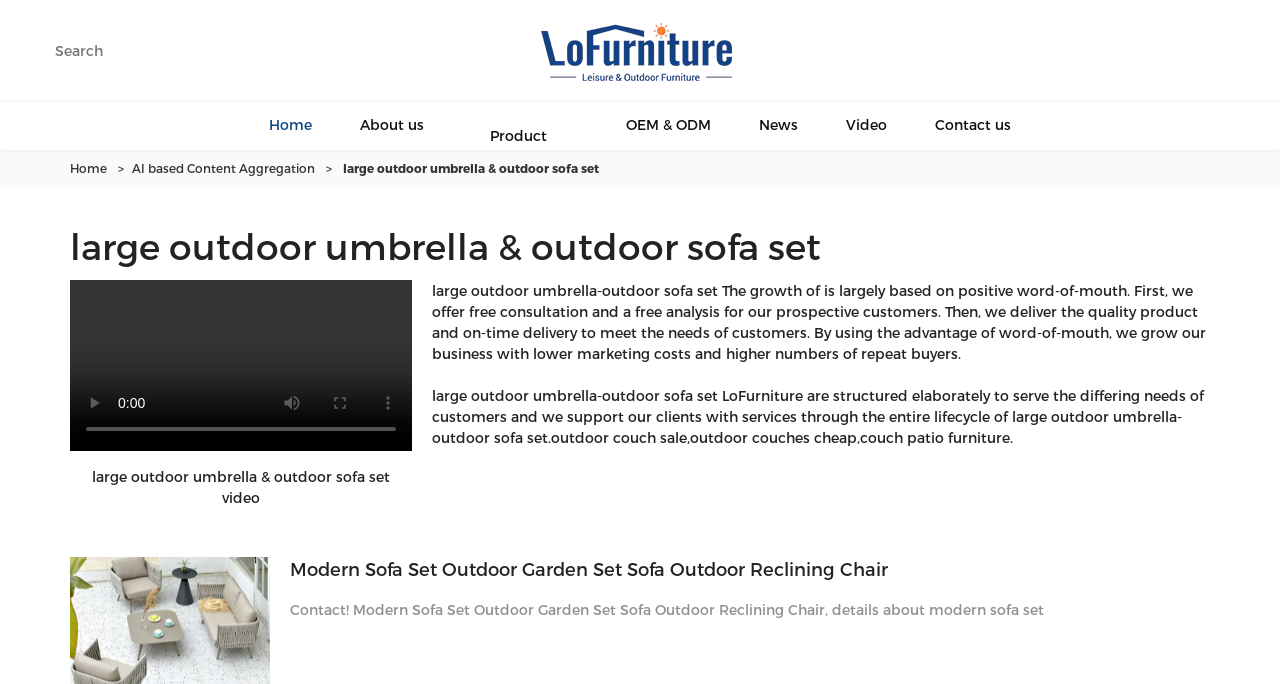Identify and extract the main heading from the webpage.

large outdoor umbrella & outdoor sofa set